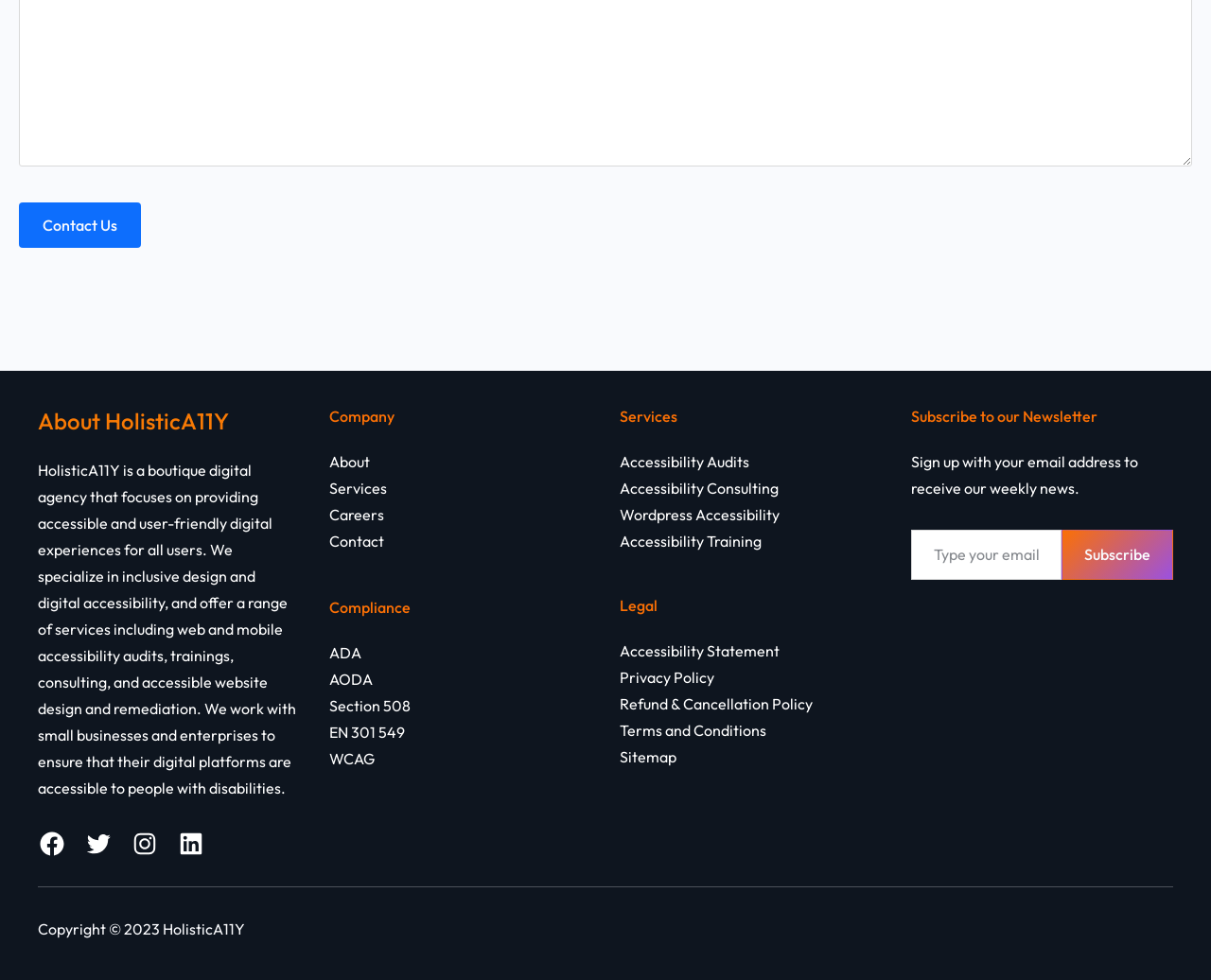Identify the bounding box coordinates of the area you need to click to perform the following instruction: "Follow HolisticA11Y on Facebook".

[0.031, 0.846, 0.055, 0.875]